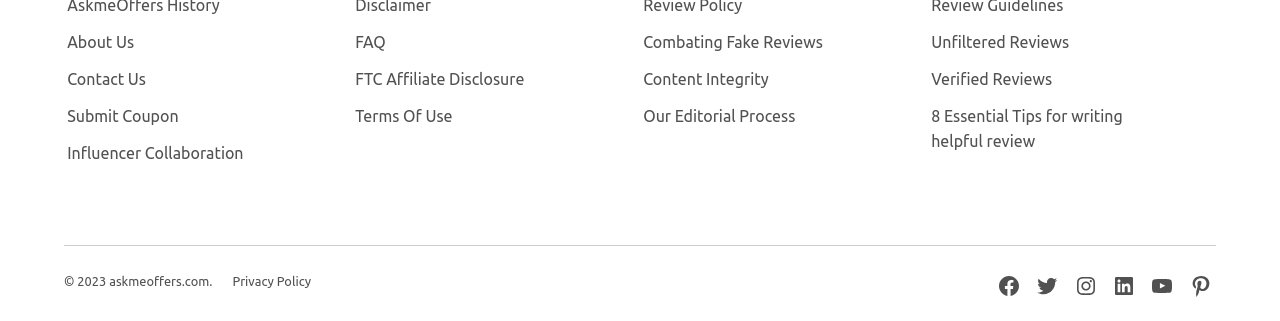What is the second link from the right in the second column of links?
Provide a detailed and well-explained answer to the question.

The second column of links starts from the top middle of the webpage and contains links to 'FAQ', 'FTC Affiliate Disclosure', 'Terms Of Use', and so on. The second link from the right in this column is 'Terms Of Use'.